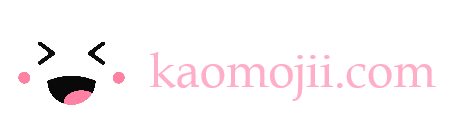Refer to the image and provide a thorough answer to this question:
What is the purpose of kaomojis?

According to the caption, kaomojis are Japanese emoticons that convey emotions in a fun and creative way, and they promote the notion of spreading joy and positivity in communication about animals, which implies that their purpose is to spread joy and positivity.